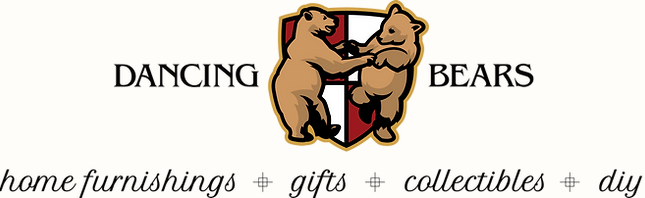What types of products does the brand offer?
Could you answer the question with a detailed and thorough explanation?

The tagline 'home furnishings + gifts + collectibles + diy' is elegantly scripted below the brand name, suggesting that the brand offers a diverse range of products that cater to various needs and tastes.